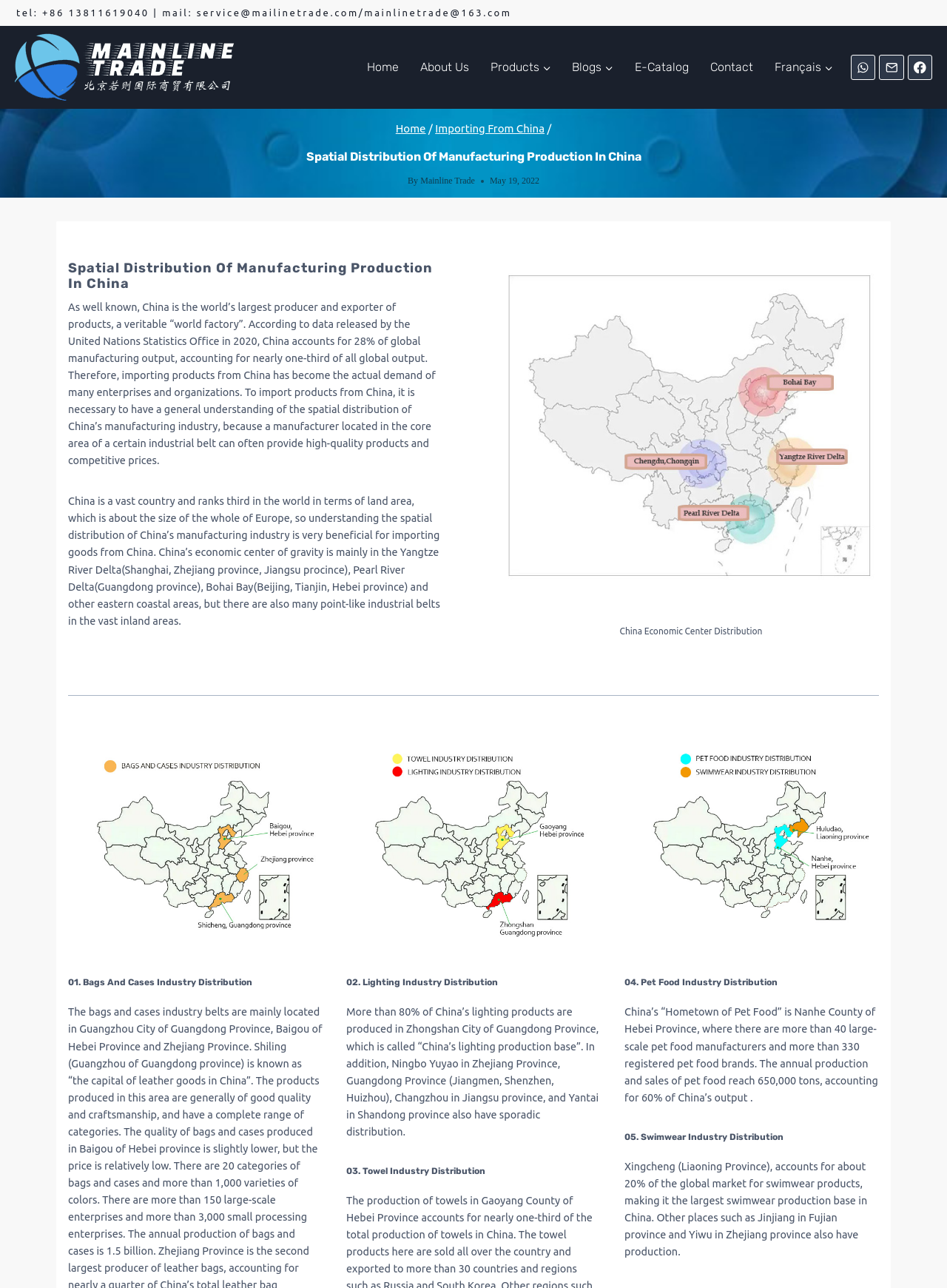Return the bounding box coordinates of the UI element that corresponds to this description: "importing from china". The coordinates must be given as four float numbers in the range of 0 and 1, [left, top, right, bottom].

[0.46, 0.095, 0.575, 0.105]